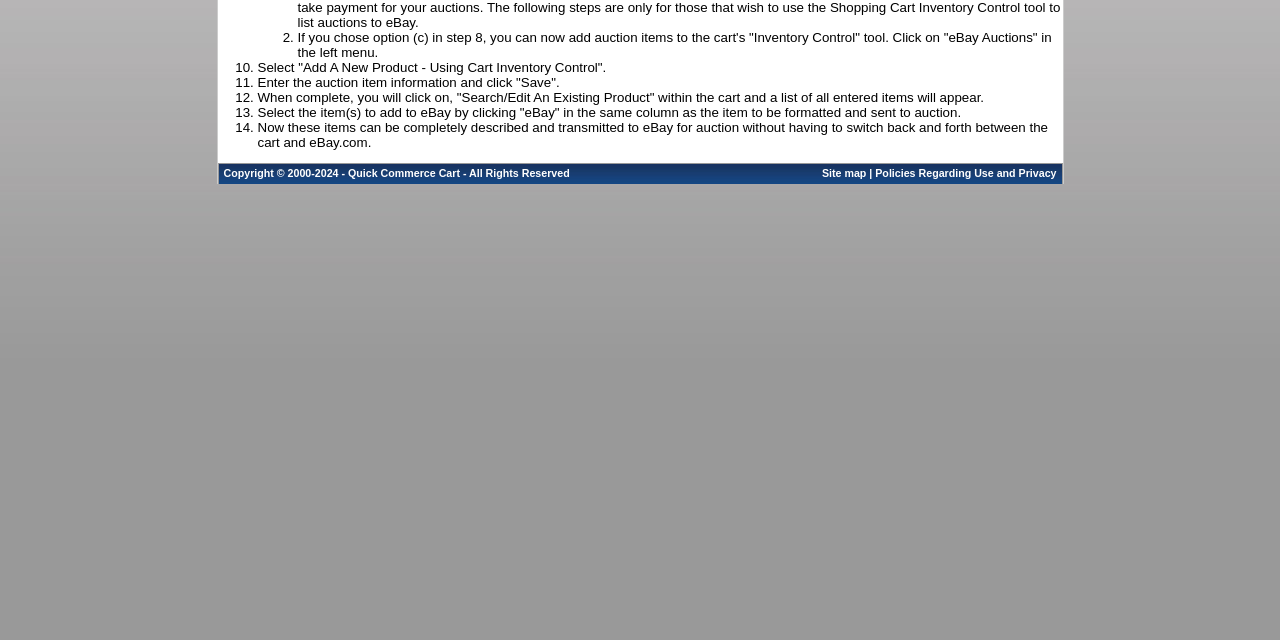Identify the bounding box for the UI element specified in this description: "Policies Regarding Use and Privacy". The coordinates must be four float numbers between 0 and 1, formatted as [left, top, right, bottom].

[0.684, 0.261, 0.825, 0.279]